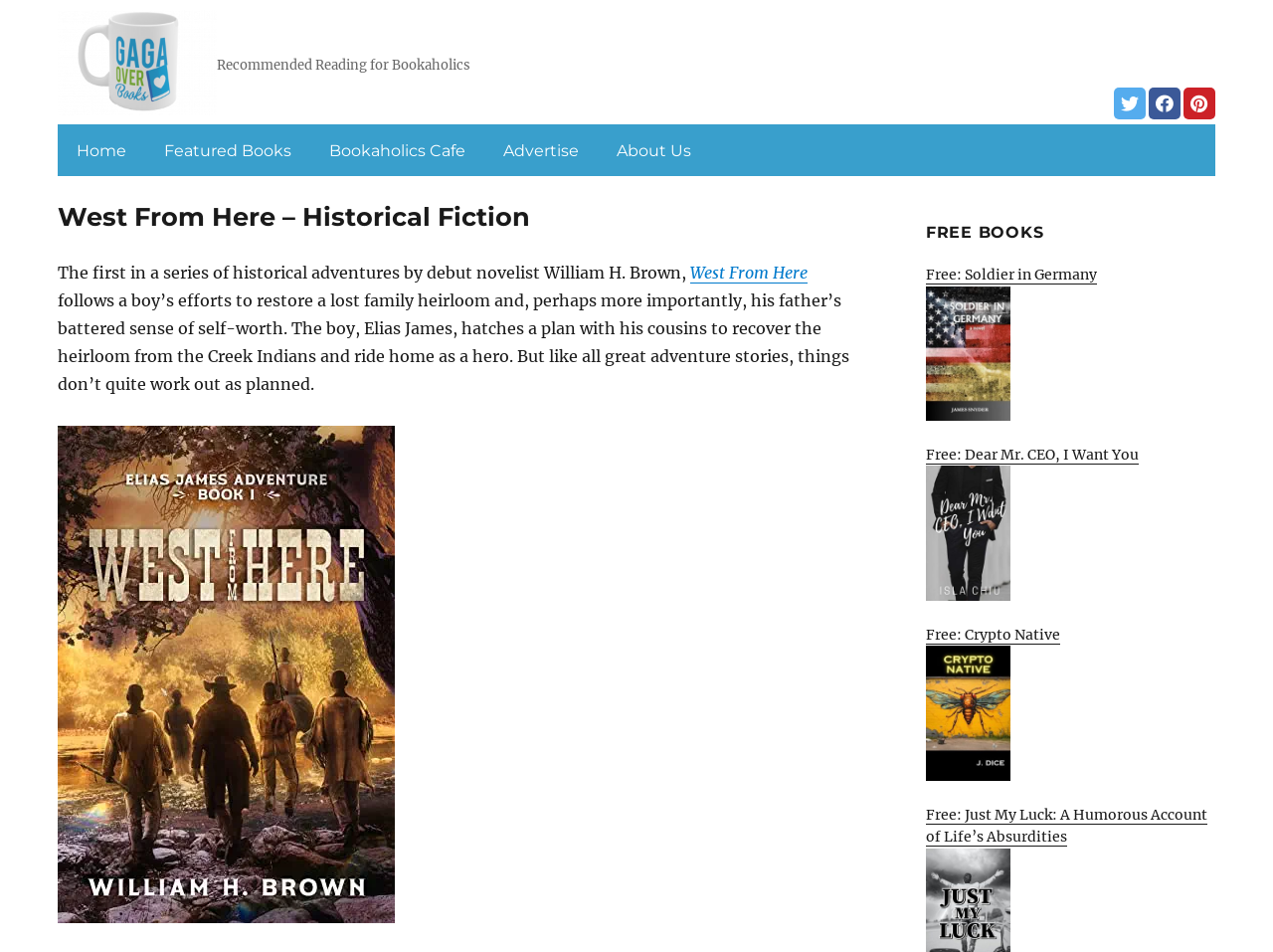Explain the contents of the webpage comprehensively.

The webpage is about a historical fiction novel called "West From Here" by debut novelist William H. Brown. At the top left corner, there is a logo of "Gagaoverbooks.com" which is also a link. Next to it, there is a text "Recommended Reading for Bookaholics". On the top right corner, there are three social media links represented by icons.

Below the logo, there is a navigation menu with five links: "Home", "Featured Books", "Bookaholics Cafe", "Advertise", and "About Us". The main content of the page is about the novel "West From Here", which is described as a historical adventure story that follows a boy's efforts to restore a lost family heirloom and his father's battered sense of self-worth. There is a heading "West From Here – Historical Fiction" above the description.

The description is divided into two paragraphs, with a link to the book title "West From Here" in the middle. Below the description, there is a large image that takes up most of the width of the page. On the right side of the page, there is a section with a heading "FREE BOOKS" and three links to free books: "Soldier in Germany", "Dear Mr. CEO, I Want You", and "Crypto Native".